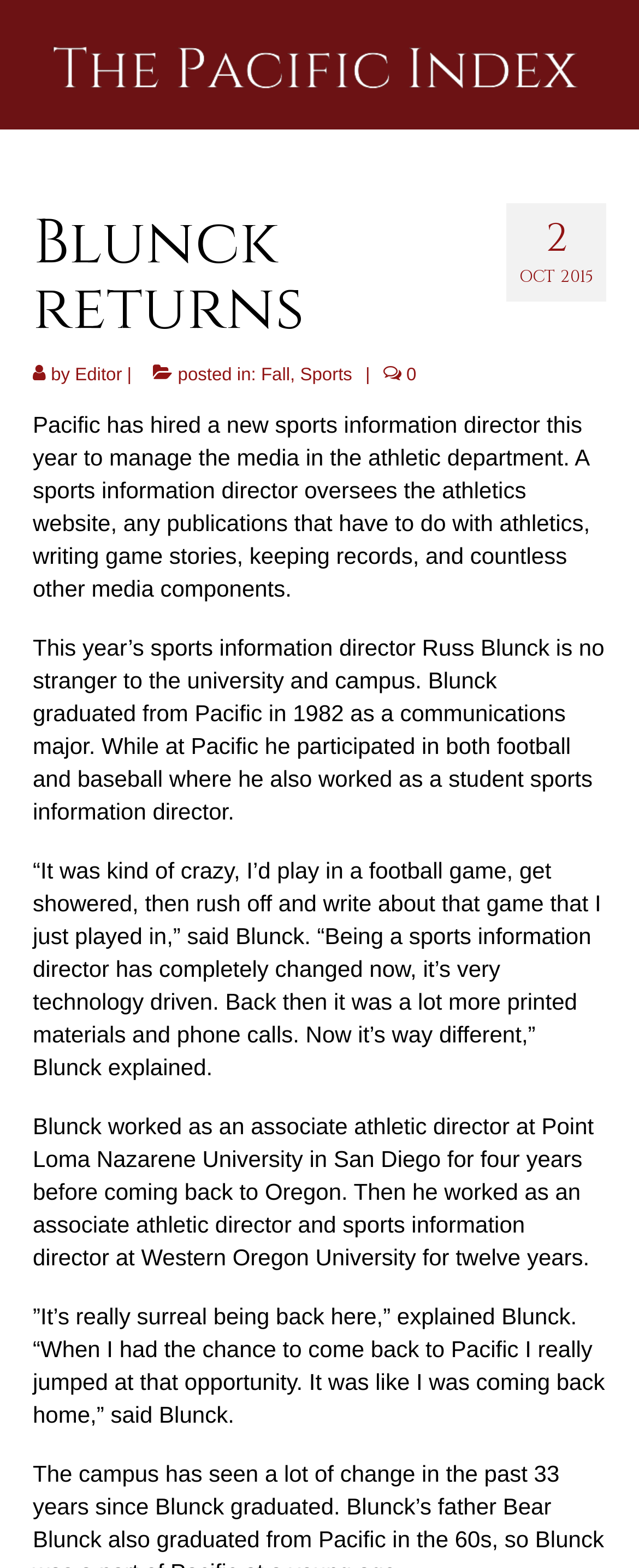What is the year Blunck graduated from Pacific? Analyze the screenshot and reply with just one word or a short phrase.

1982